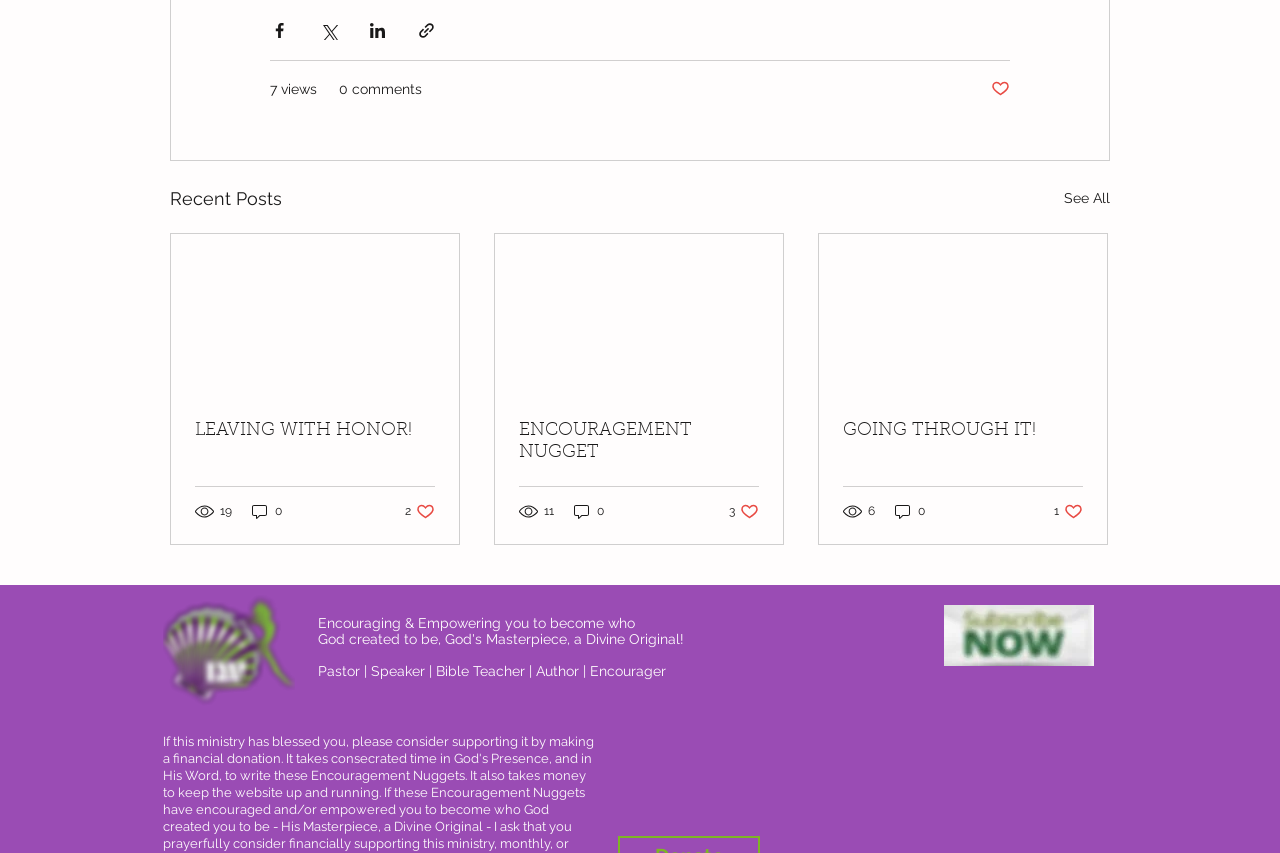Specify the bounding box coordinates (top-left x, top-left y, bottom-right x, bottom-right y) of the UI element in the screenshot that matches this description: GOING THROUGH IT!

[0.659, 0.493, 0.846, 0.519]